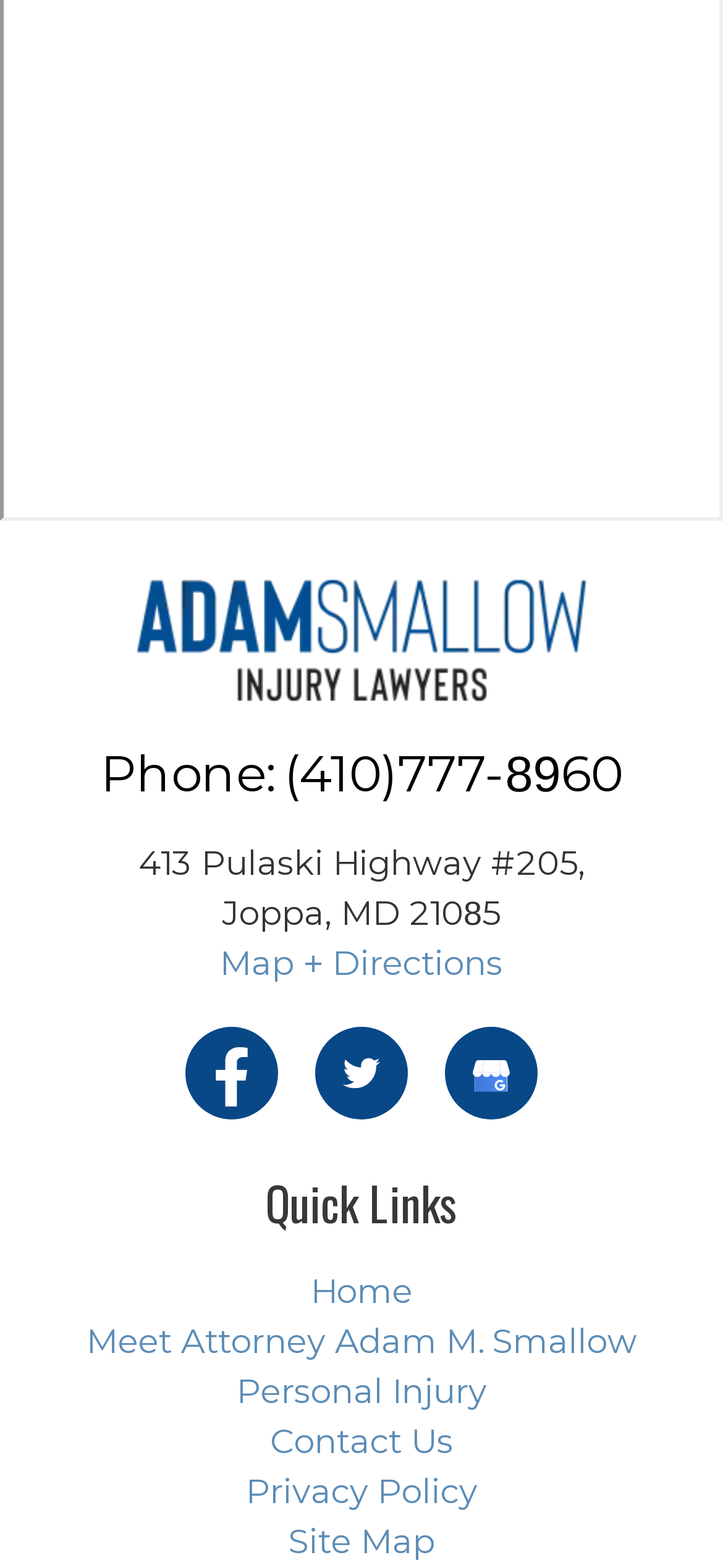Determine the bounding box coordinates for the area that needs to be clicked to fulfill this task: "Go to the Home page". The coordinates must be given as four float numbers between 0 and 1, i.e., [left, top, right, bottom].

[0.429, 0.811, 0.571, 0.837]